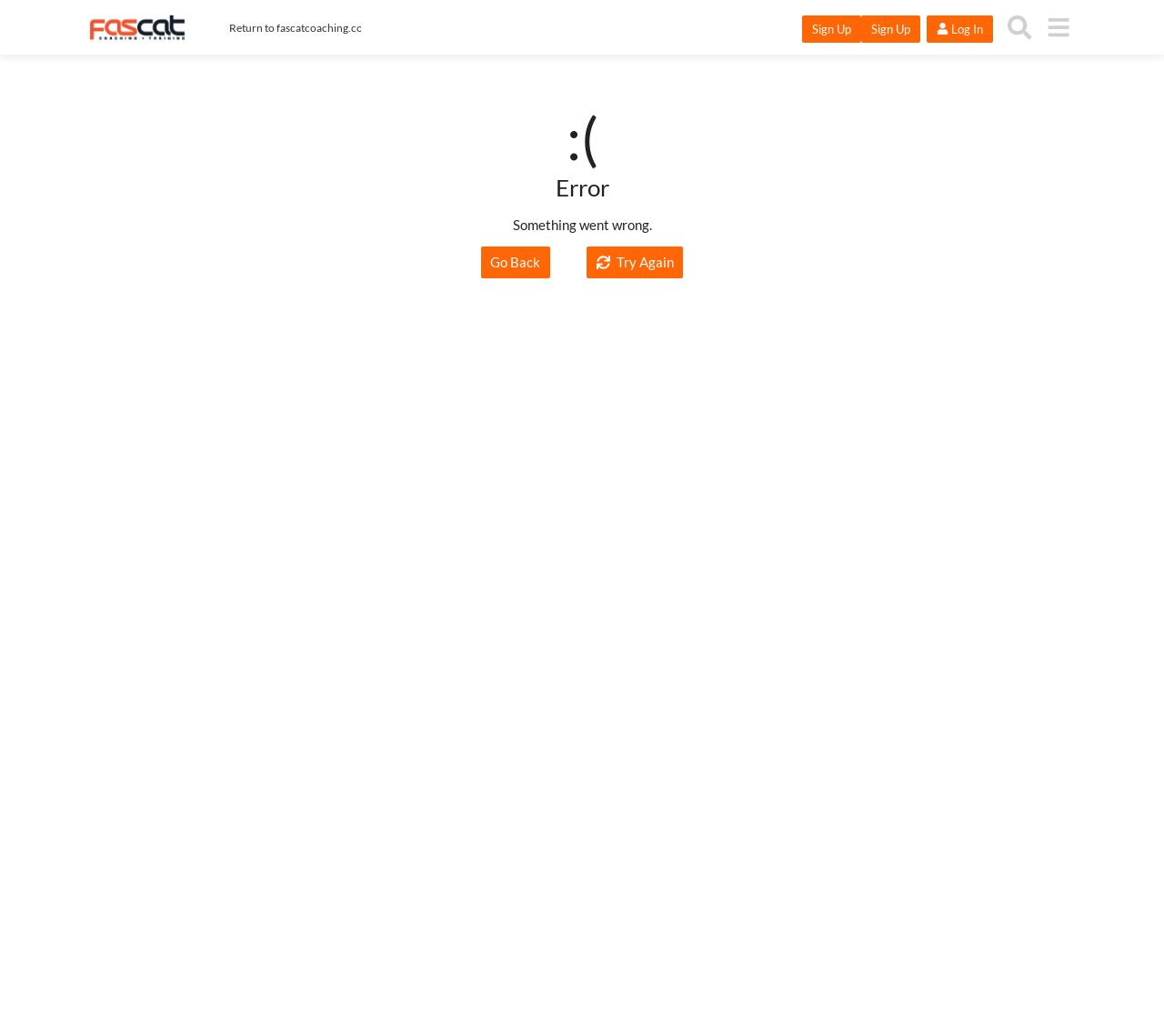Determine the bounding box coordinates of the UI element described below. Use the format (top-left x, top-left y, bottom-right x, bottom-right y) with floating point numbers between 0 and 1: Go Back

[0.413, 0.238, 0.473, 0.268]